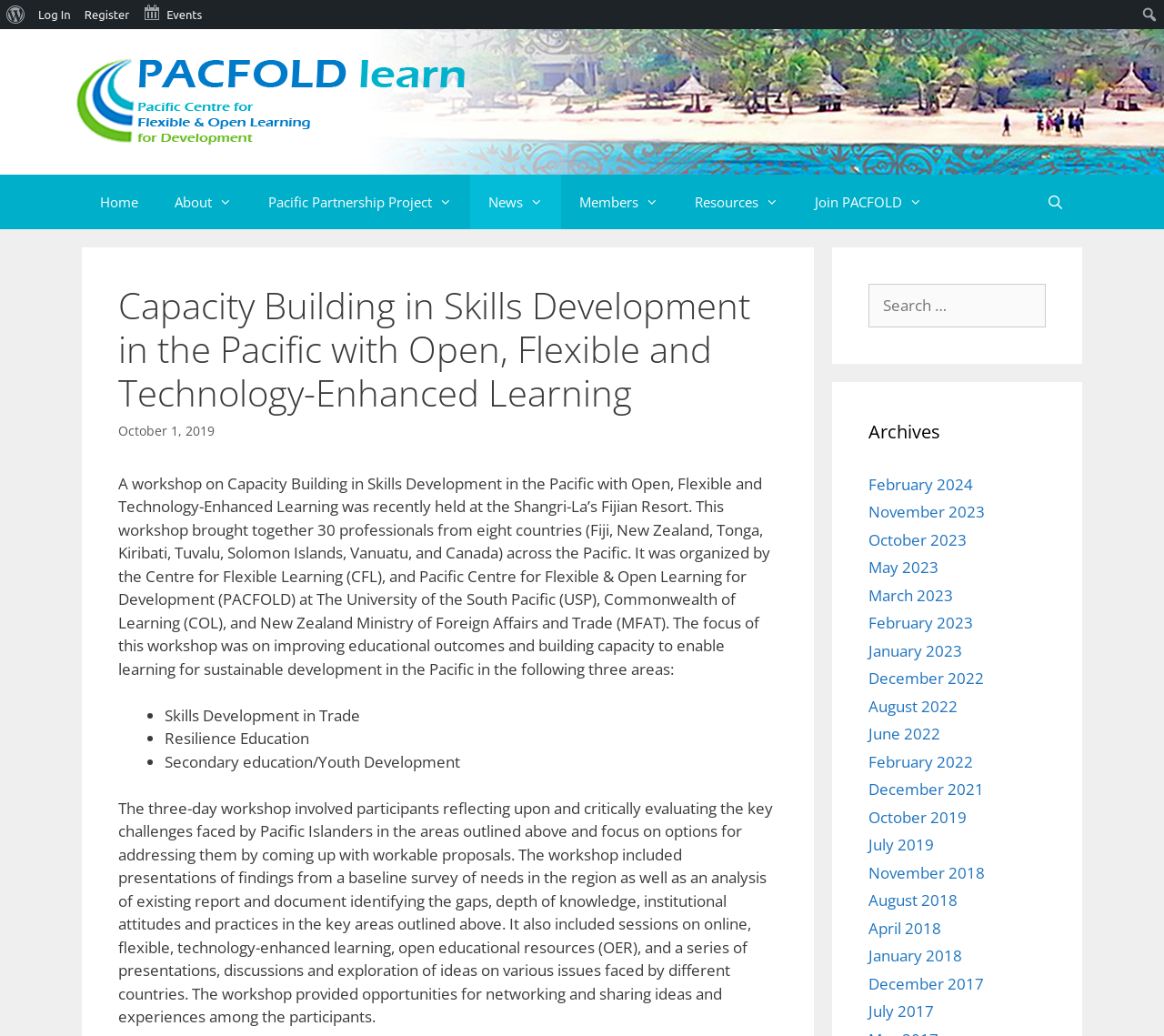What is the focus of the workshop mentioned in the article?
Provide a thorough and detailed answer to the question.

The focus of the workshop mentioned in the article is Capacity Building in Skills Development in the Pacific with Open, Flexible and Technology-Enhanced Learning, which is stated in the heading element of the webpage.